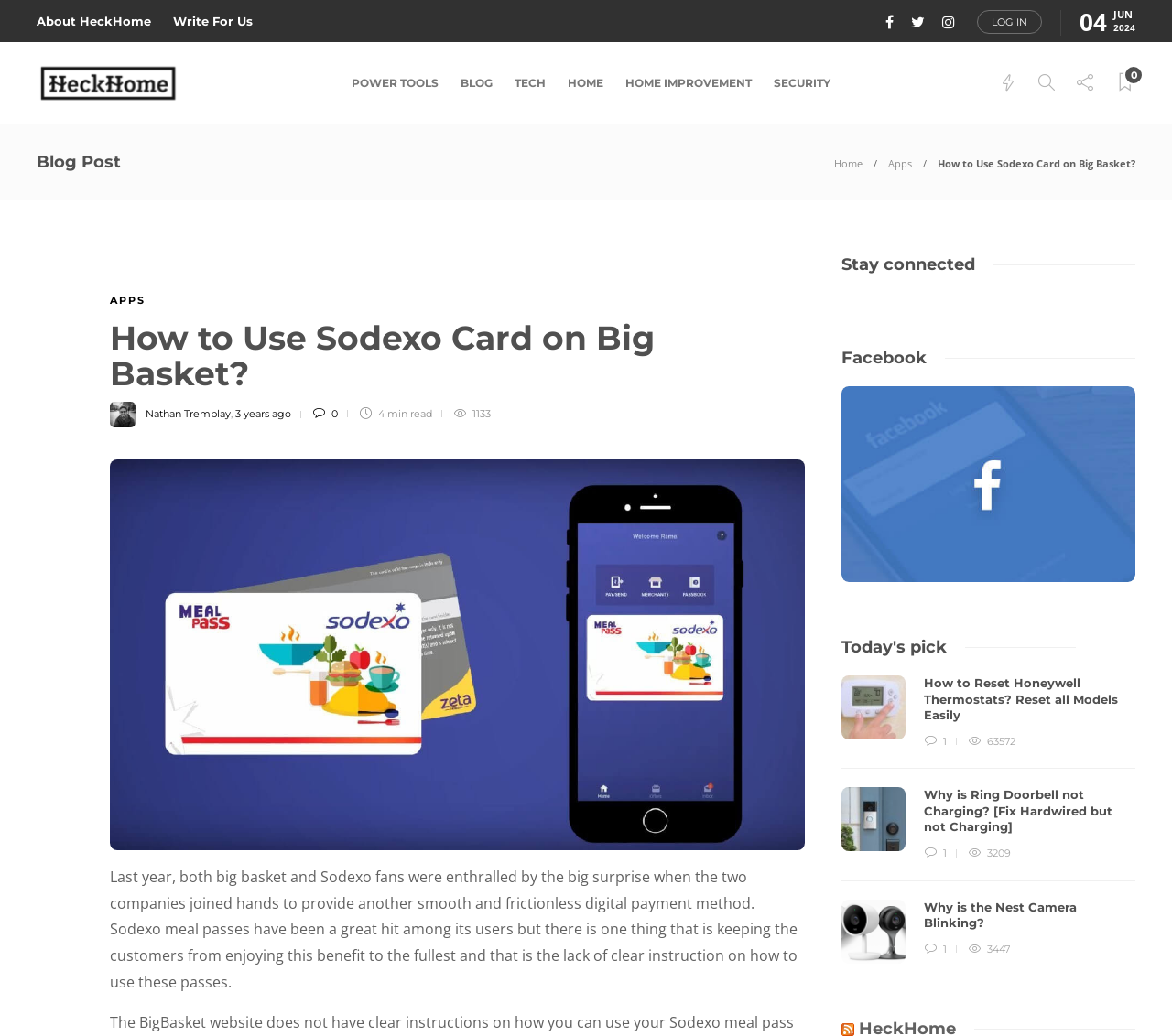Write a detailed summary of the webpage, including text, images, and layout.

The webpage is about an article titled "How to Use Sodexo Card on Big Basket?" on a website called HeckHome. At the top of the page, there is a navigation menu with links to "About HeckHome", "Write For Us", and social media icons. Below the navigation menu, there is a header section with a logo and links to various categories such as "POWER TOOLS", "BLOG", "TECH", and "HOME IMPROVEMENT".

The main content of the page is an article that discusses how to use a Sodexo card on Big Basket. The article is divided into sections, with headings and paragraphs of text. There is an image of a Sodexo card at the top of the article. The text explains that Sodexo meal passes have been popular among users, but there is a lack of clear instructions on how to use them.

On the right side of the page, there are several sections, including "Stay connected" with links to social media, "Today's pick" with a link to an article, and a list of related articles with headings and links. Each related article has a brief description and a number of views.

At the bottom of the page, there is a footer section with a link to an RSS feed and a copyright notice.